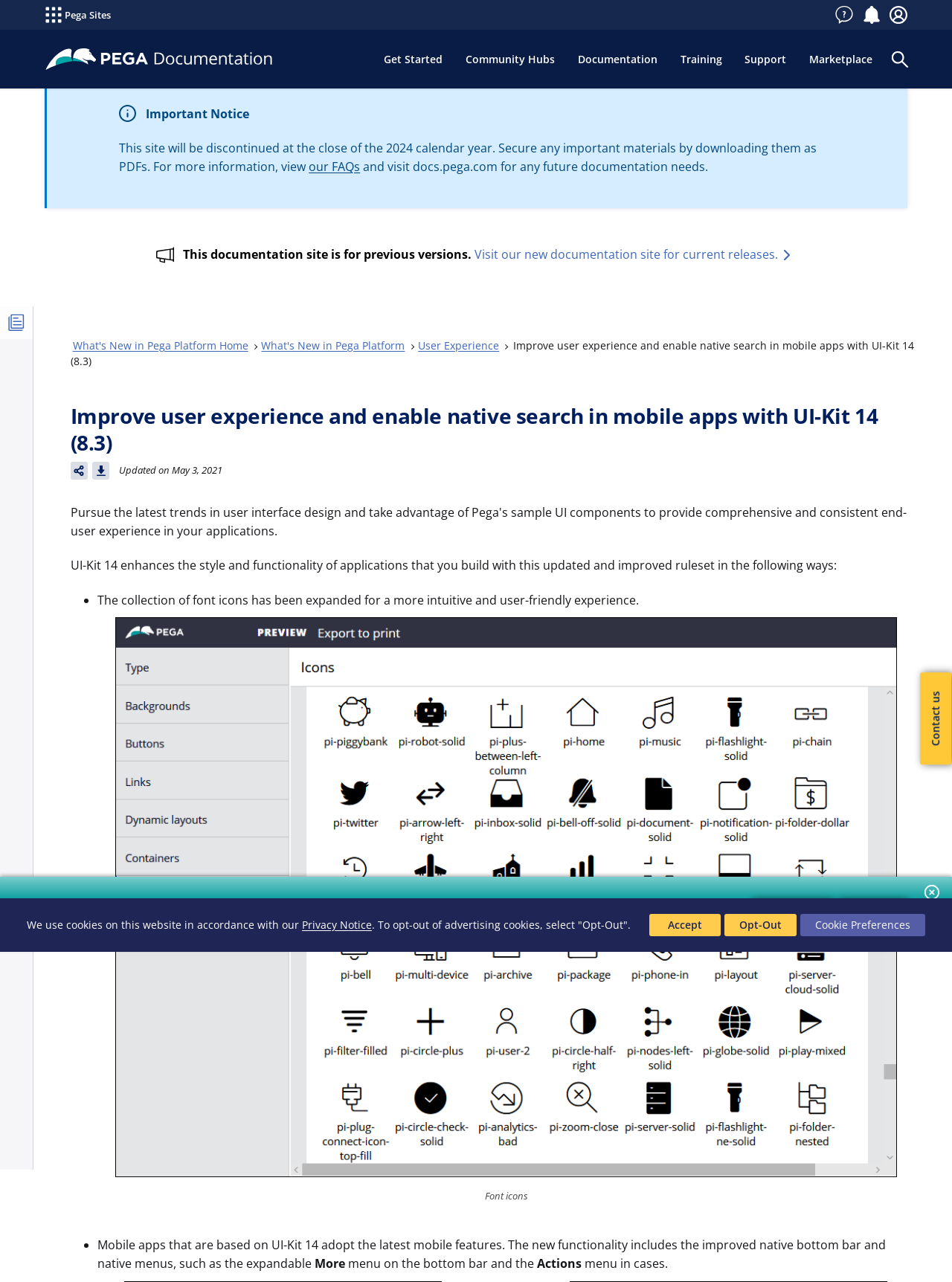Given the element description aria-label="Share", identify the bounding box coordinates for the UI element on the webpage screenshot. The format should be (top-left x, top-left y, bottom-right x, bottom-right y), with values between 0 and 1.

[0.074, 0.36, 0.092, 0.374]